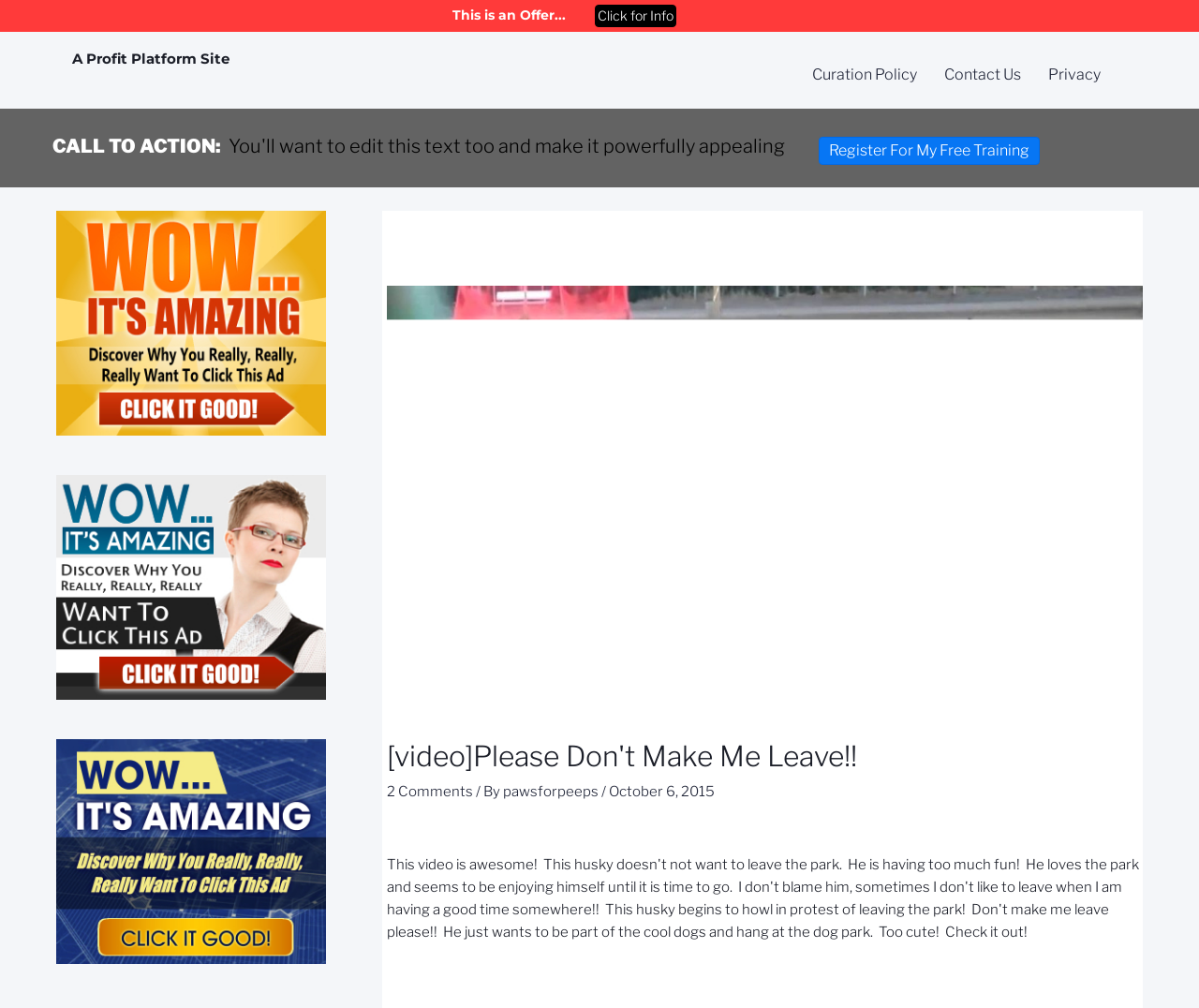Find the bounding box coordinates of the UI element according to this description: "Contact Us".

[0.777, 0.05, 0.863, 0.099]